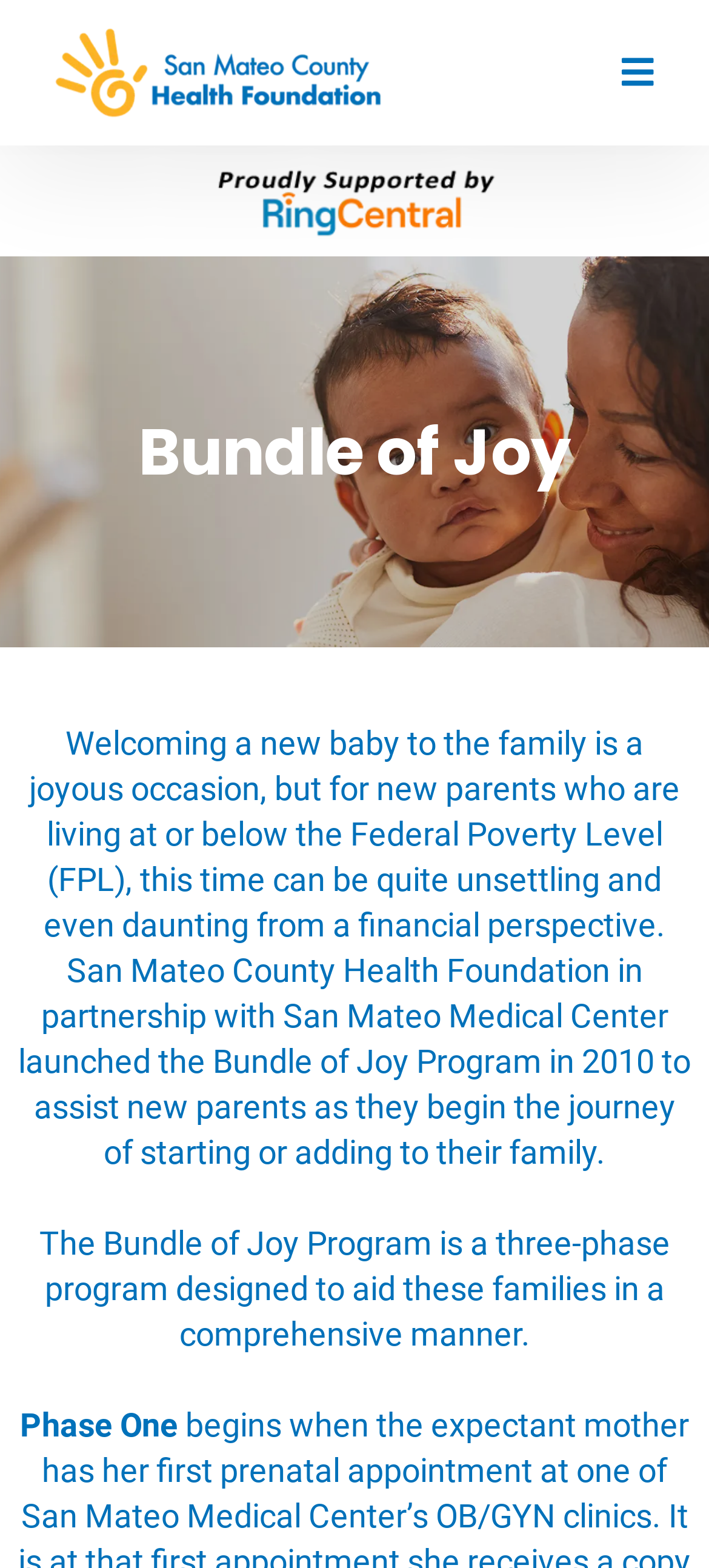Write an elaborate caption that captures the essence of the webpage.

The webpage is about the "Bundle of Joy" program, a initiative by the San Mateo County Health Foundation to support new parents living at or below the Federal Poverty Level. 

At the top of the page, there is a header section that spans the entire width, containing a link to the San Mateo County Health Foundation's website, accompanied by their logo. To the right of the logo, there is a small icon. Below the header, there is an image related to RingCentral Support, taking up about half of the page's width.

The main content of the page starts with a large heading "Bundle of Joy" that stretches across the page. Below the heading, there is a paragraph of text that explains the program's purpose and its launch in 2010. The text is followed by a small gap, and then another paragraph that describes the program's three-phase design.

Further down, there is a subheading "Phase One" that marks the beginning of a detailed explanation of the program's phases.